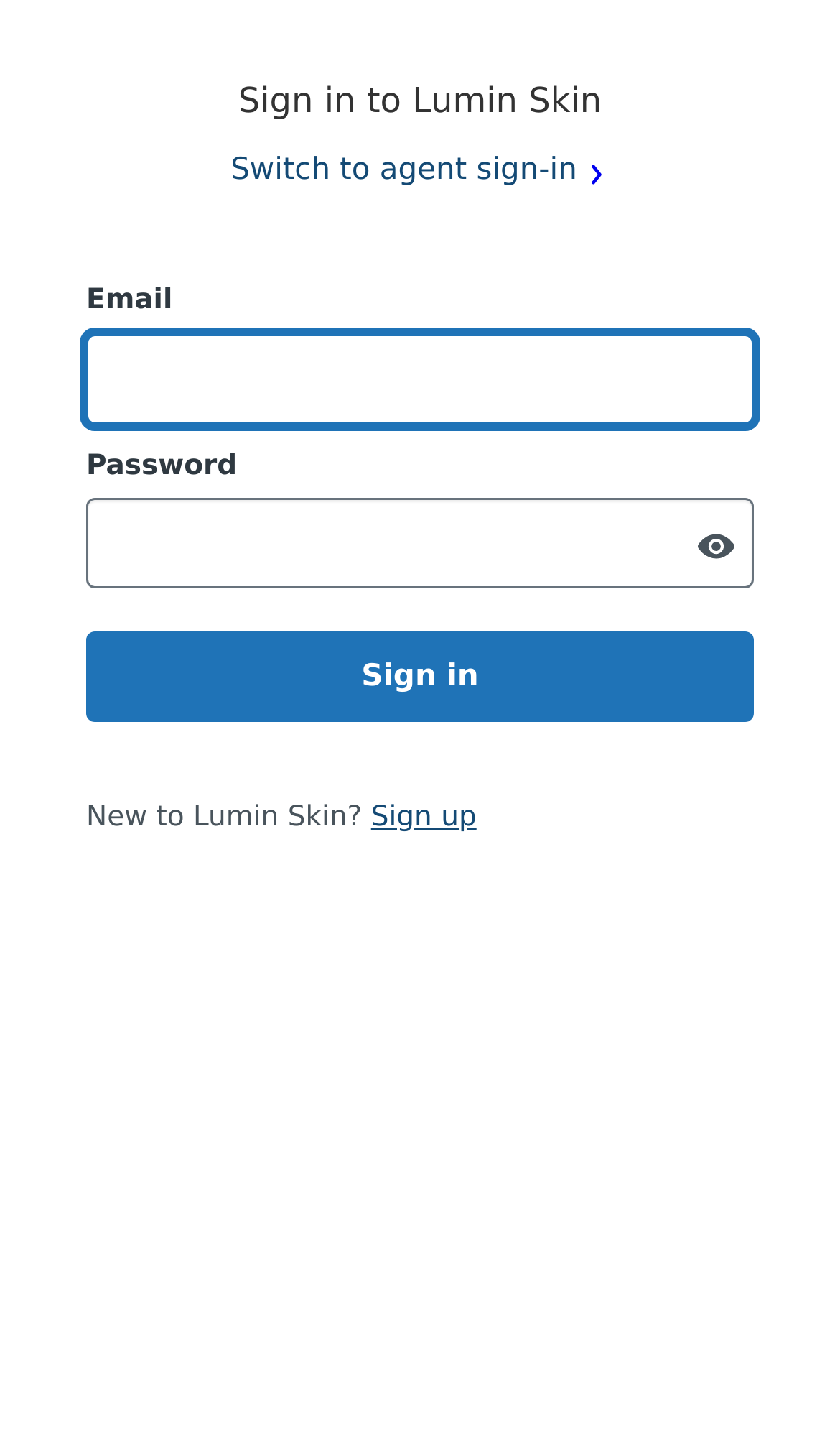Detail the features and information presented on the webpage.

The webpage is a sign-in page for Lumin Skin, with a prominent heading "Sign in to Lumin Skin" at the top. Below the heading, there is a link "Switch to agent sign-in" on the left side. 

The main content of the page is a sign-in form, which consists of two text boxes, one for "Email" and the other for "Password", both of which are required fields. The "Email" text box is located above the "Password" text box, and both are positioned on the left side of the page. 

To the right of the "Password" text box, there is a switch button "Show password" that is currently unchecked. Below the "Password" text box, there is a paragraph of text that appears to be an error message, indicating that some required fields are missing. 

Below the error message, there is a "Sign in" button that spans across the page. At the bottom of the page, there is a question "New to Lumin Skin?" followed by a "Sign up" link on the right side.